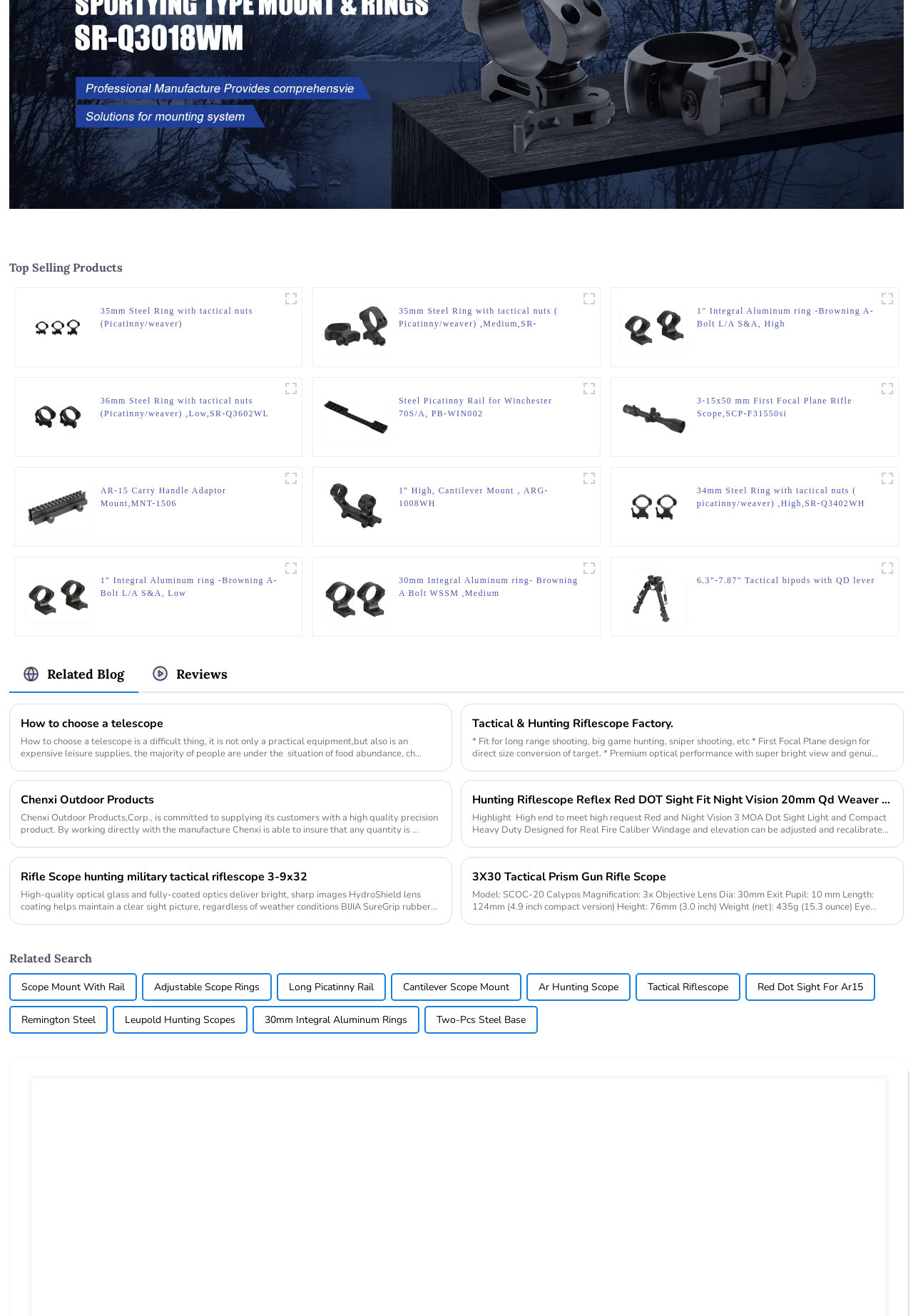Determine the bounding box coordinates for the clickable element required to fulfill the instruction: "View the image of '3-15x50 mm First Focal Plane Rifle Scope,SCP-F31550si'". Provide the coordinates as four float numbers between 0 and 1, i.e., [left, top, right, bottom].

[0.679, 0.295, 0.754, 0.339]